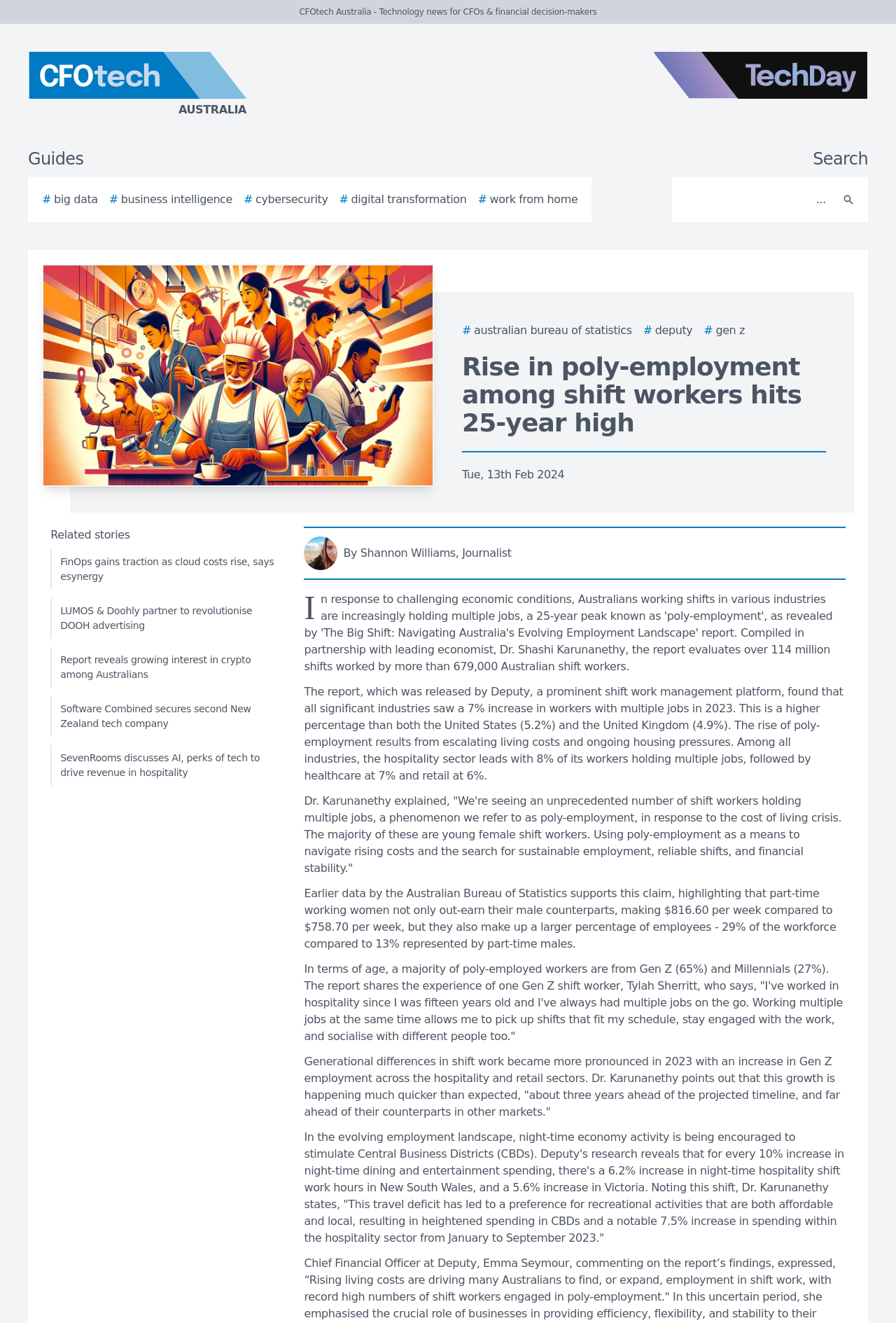Describe all the key features and sections of the webpage thoroughly.

The webpage is an article from CFOtech Australia, a technology news website for CFOs and financial decision-makers. At the top, there is a logo of CFOtech Australia on the left and a TechDay logo on the right. Below the logos, there are navigation links to guides and a search bar on the right.

The main article is titled "Rise in poly-employment among shift workers hits 25-year high" and is dated February 13th, 2024. The article discusses a report by Deputy, a shift work management platform, which found that there has been a significant increase in workers with multiple jobs in 2023. The report highlights that the hospitality sector has the highest percentage of workers with multiple jobs, followed by healthcare and retail.

The article features quotes from Dr. Karunanethy, who explains that the rise of poly-employment is a response to the cost of living crisis and that young female shift workers are the majority of those holding multiple jobs. The article also cites earlier data from the Australian Bureau of Statistics, which shows that part-time working women out-earn their male counterparts and make up a larger percentage of the workforce.

The article also discusses the experience of a Gen Z shift worker, Tylah Sherritt, who has worked in hospitality since she was 15 and has always had multiple jobs. The report notes that Gen Z workers are increasingly taking on multiple jobs, with 65% of poly-employed workers being from Gen Z.

Additionally, the article mentions that Deputy's research reveals a correlation between night-time economy activity and hospitality shift work hours, with a 6.2% increase in night-time hospitality shift work hours in New South Wales and a 5.6% increase in Victoria for every 10% increase in night-time dining and entertainment spending.

At the bottom of the article, there are related stories with links to other articles, including "FinOps gains traction as cloud costs rise, says esynergy" and "Software Combined secures second New Zealand tech company".